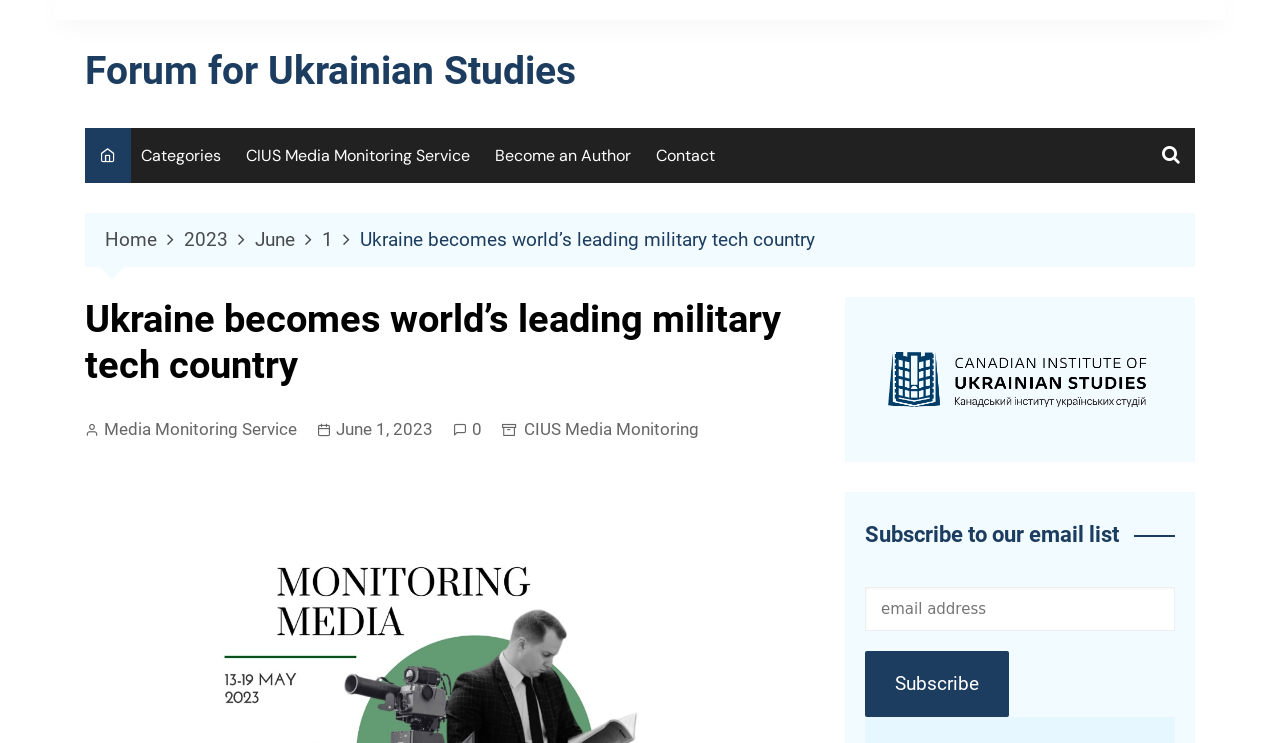Given the description: "CIUS Media Monitoring Service", determine the bounding box coordinates of the UI element. The coordinates should be formatted as four float numbers between 0 and 1, [left, top, right, bottom].

[0.184, 0.172, 0.375, 0.247]